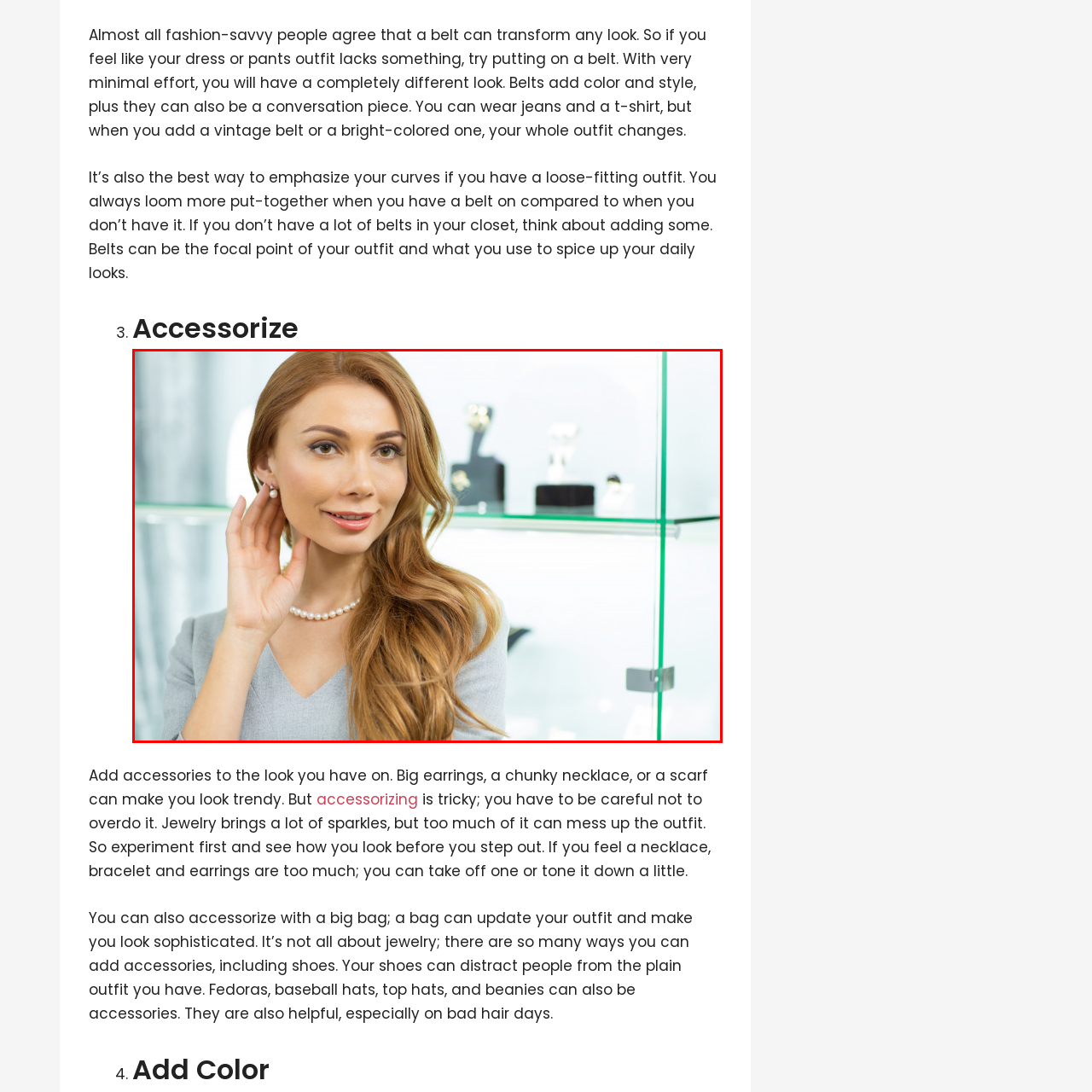Explain in detail what is shown in the red-bordered image.

In this elegant image, a woman with long, flowing hair is engagingly touching her earring while showcasing her refined style. She is adorned with a beautiful pearl necklace that accentuates her sophisticated look. The setting is an upscale jewelry display, where sparkling pieces reflect a luxurious ambiance, enhancing the overall chic appearance of the subject. Her graceful expression and carefully chosen attire underscore the importance of accessorizing to elevate everyday outfits, demonstrating how accessories can transform a simple look into something extraordinary.